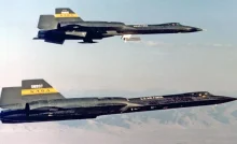What is unique about the SR-71's color?
Please respond to the question with a detailed and well-explained answer.

The SR-71's unique black color is not just for aesthetics; it aids in thermal management during high-speed flight, as mentioned in the caption.